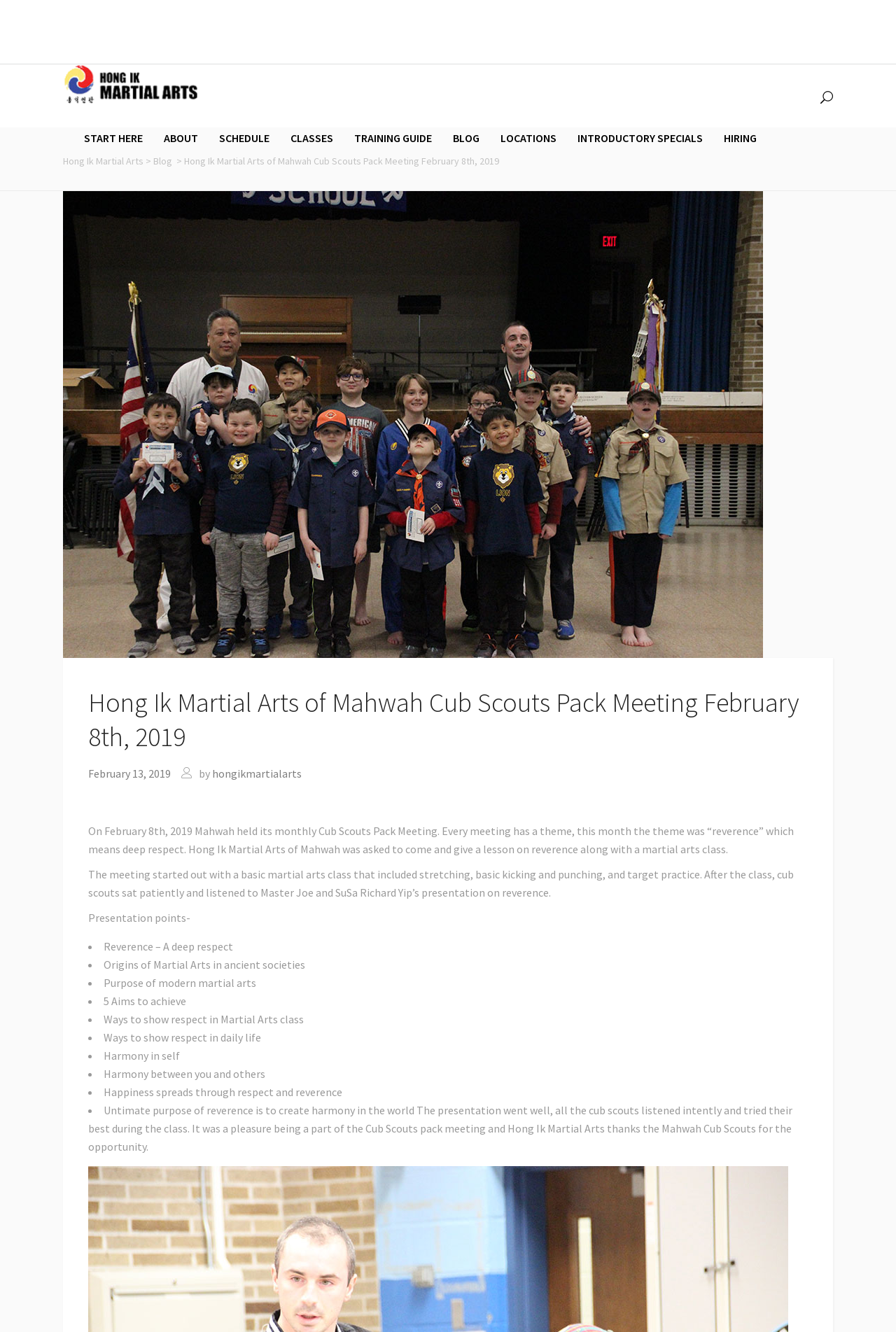Find the coordinates for the bounding box of the element with this description: "Hong Ik Martial Arts".

[0.07, 0.115, 0.16, 0.126]